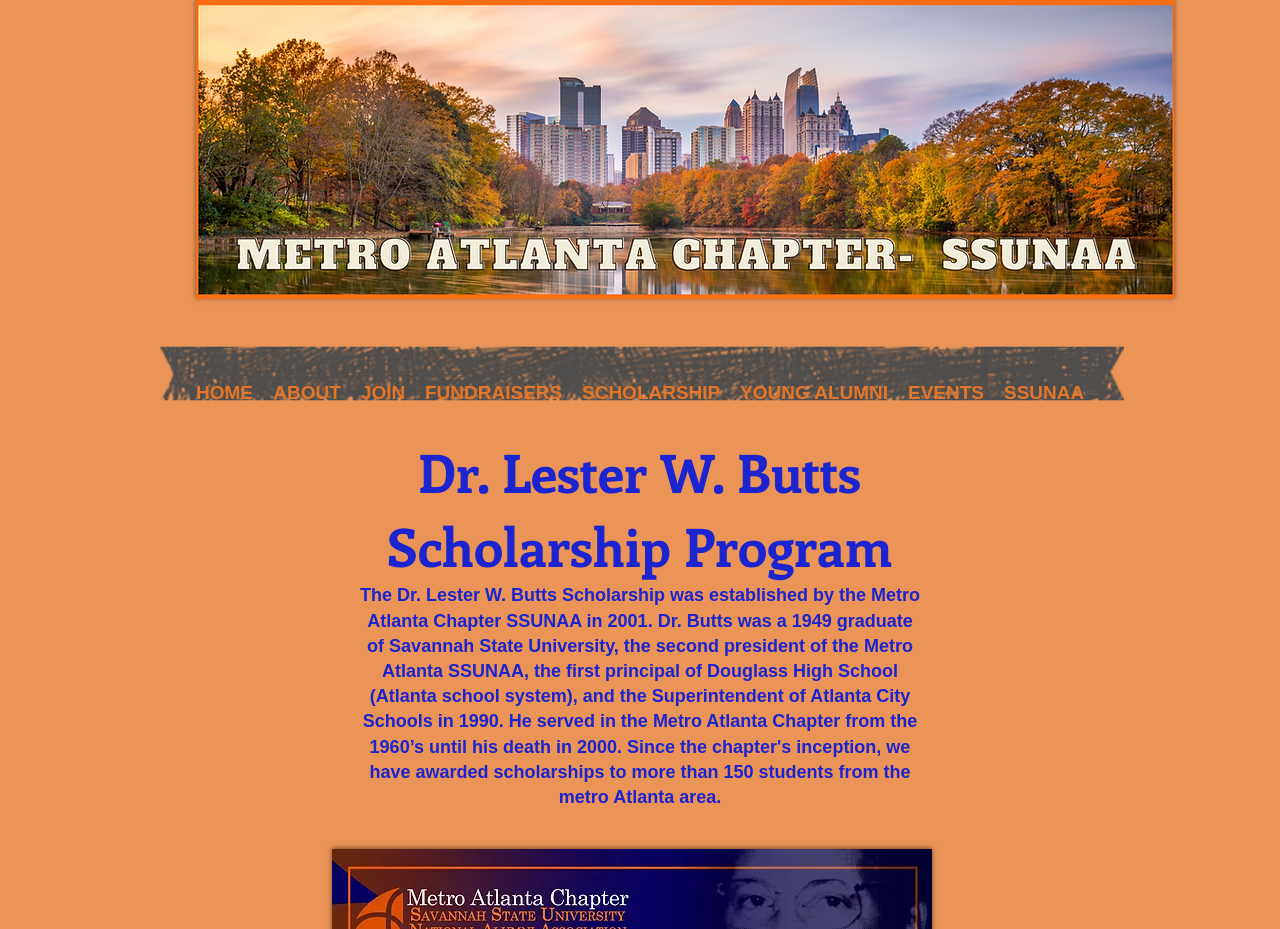Explain the webpage's layout and main content in detail.

The webpage is about the Scholarship Donation on Mysite. At the top of the page, there is a large image that spans almost the entire width, taking up about a third of the page's height. Below the image, there is a navigation menu labeled "Site" that stretches across the entire width of the page. The menu contains 7 items: "HOME", "ABOUT", "JOIN", "FUNDRAISERS", "SCHOLARSHIP", "YOUNG ALUMNI", and "EVENTS", followed by "SSUNAA" at the far right. 

Below the navigation menu, there is a prominent heading that reads "Dr. Lester W. Butts Scholarship Program", which is centered on the page and takes up about a quarter of the page's height.